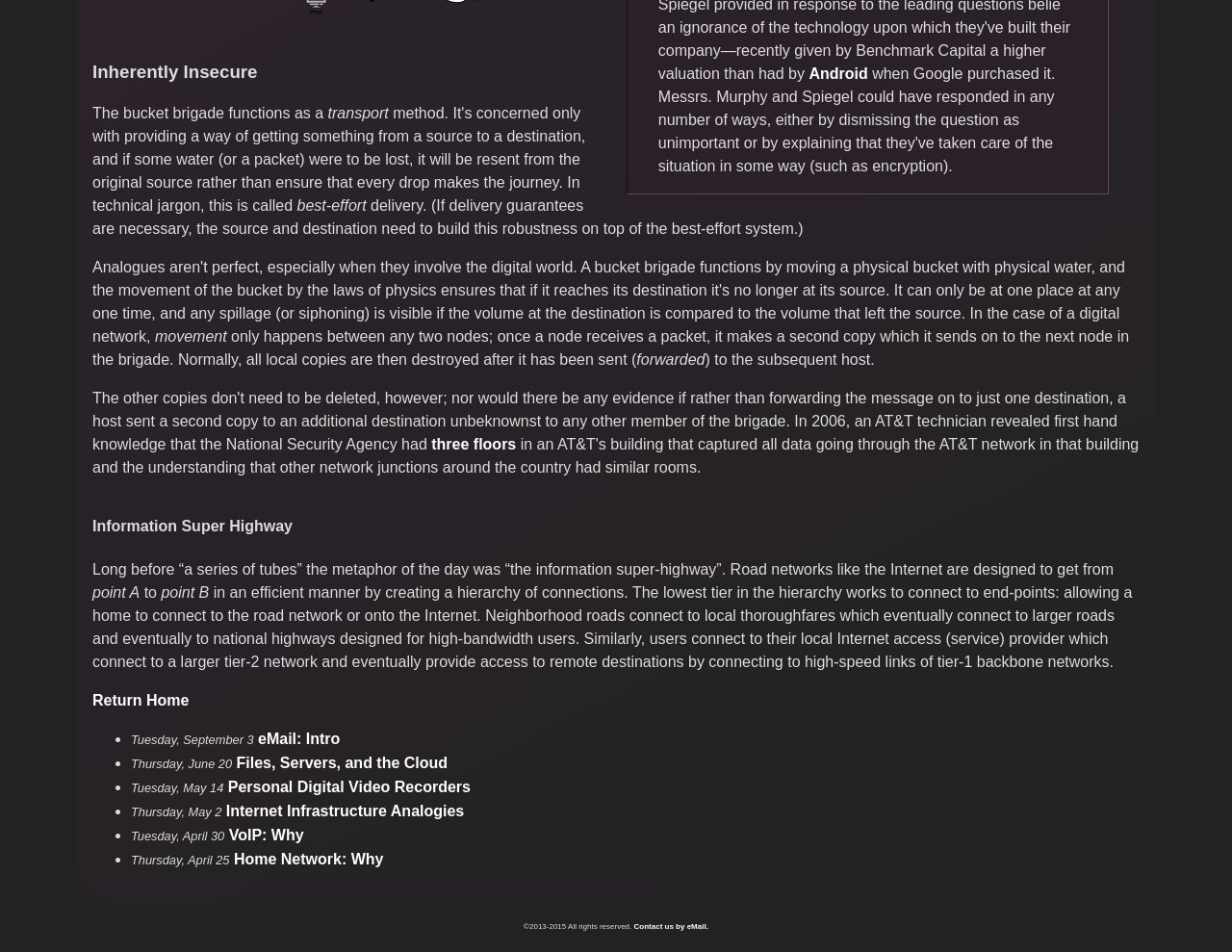What is the topic of the first heading?
Ensure your answer is thorough and detailed.

The first heading on the webpage is 'Inherently Insecure', which suggests that the topic of discussion is related to security issues or vulnerabilities.